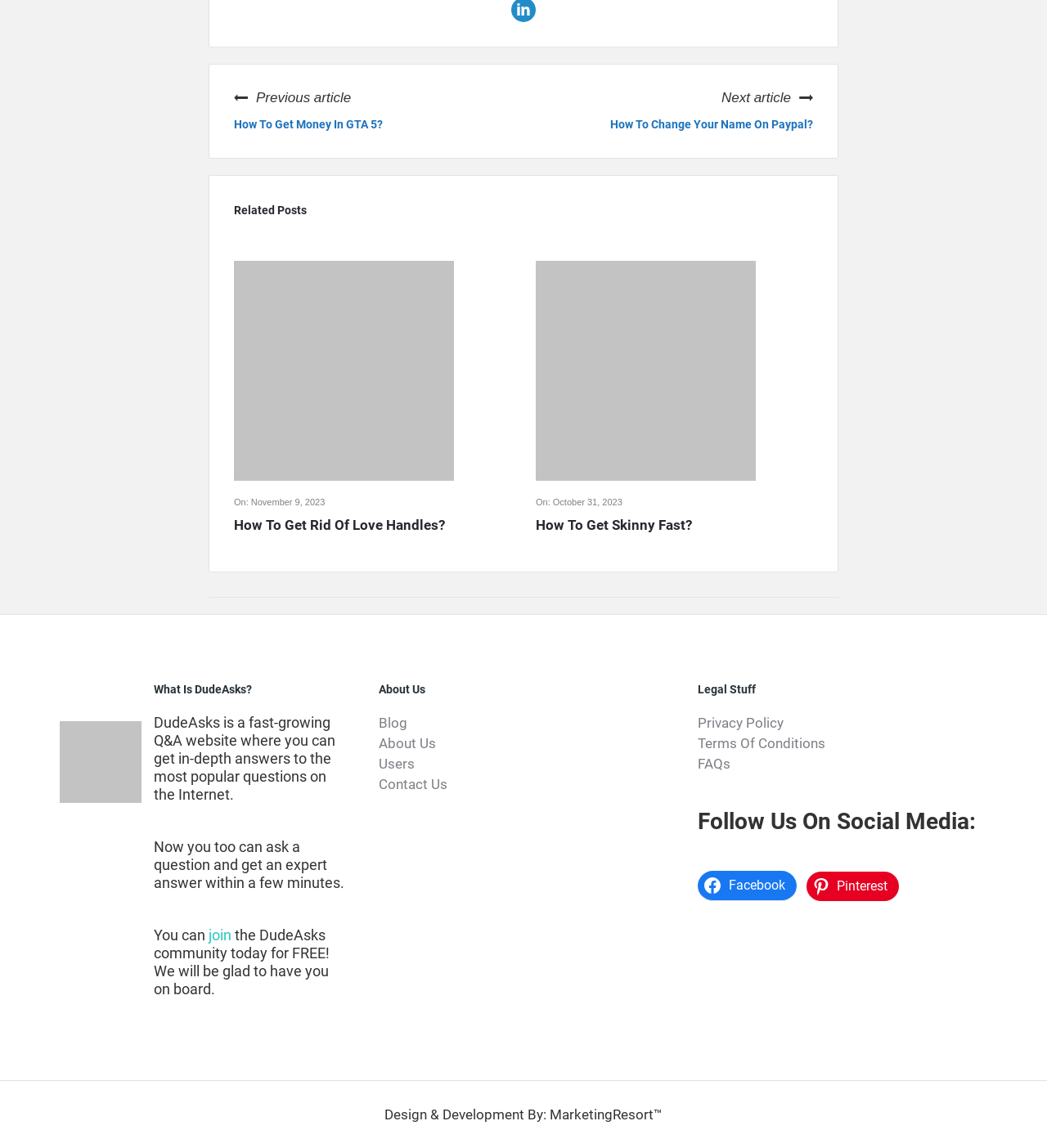Please specify the bounding box coordinates for the clickable region that will help you carry out the instruction: "Read 'How To Get Rid Of Love Handles?' article".

[0.223, 0.449, 0.488, 0.466]